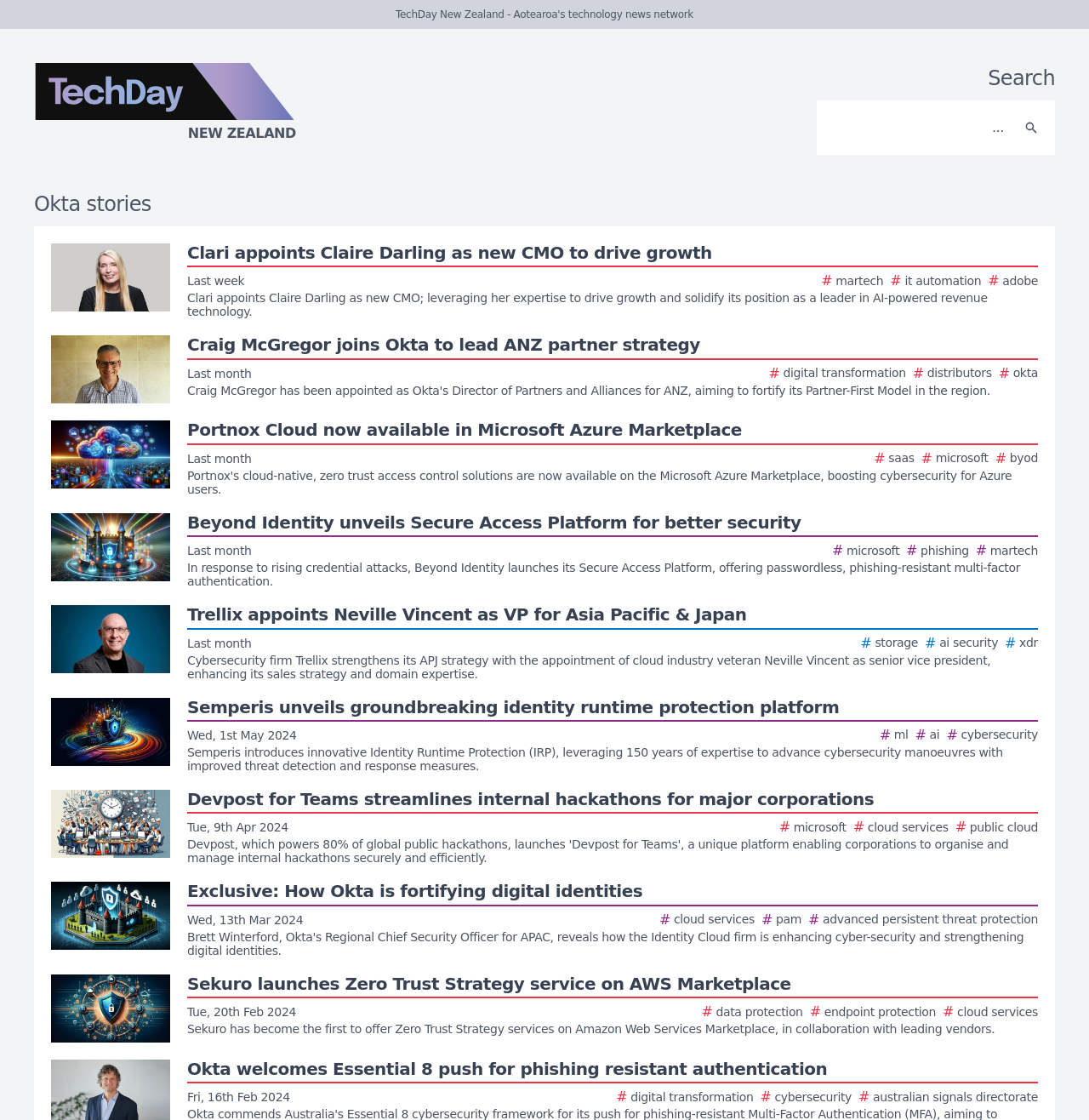Identify the bounding box coordinates for the region of the element that should be clicked to carry out the instruction: "Search for a story". The bounding box coordinates should be four float numbers between 0 and 1, i.e., [left, top, right, bottom].

[0.756, 0.096, 0.931, 0.132]